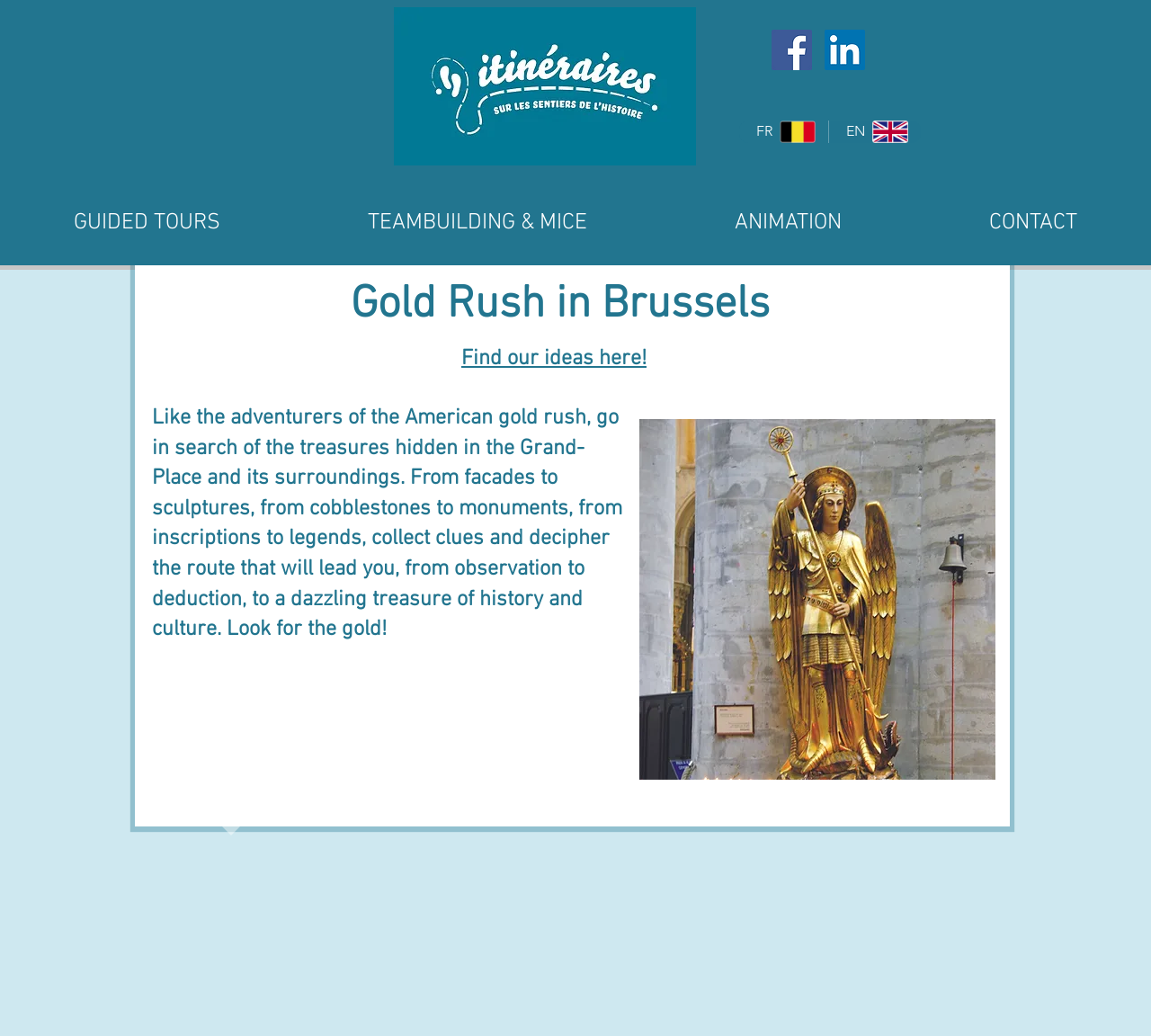Please identify the bounding box coordinates of the region to click in order to complete the given instruction: "Select French language". The coordinates should be four float numbers between 0 and 1, i.e., [left, top, right, bottom].

[0.642, 0.116, 0.72, 0.138]